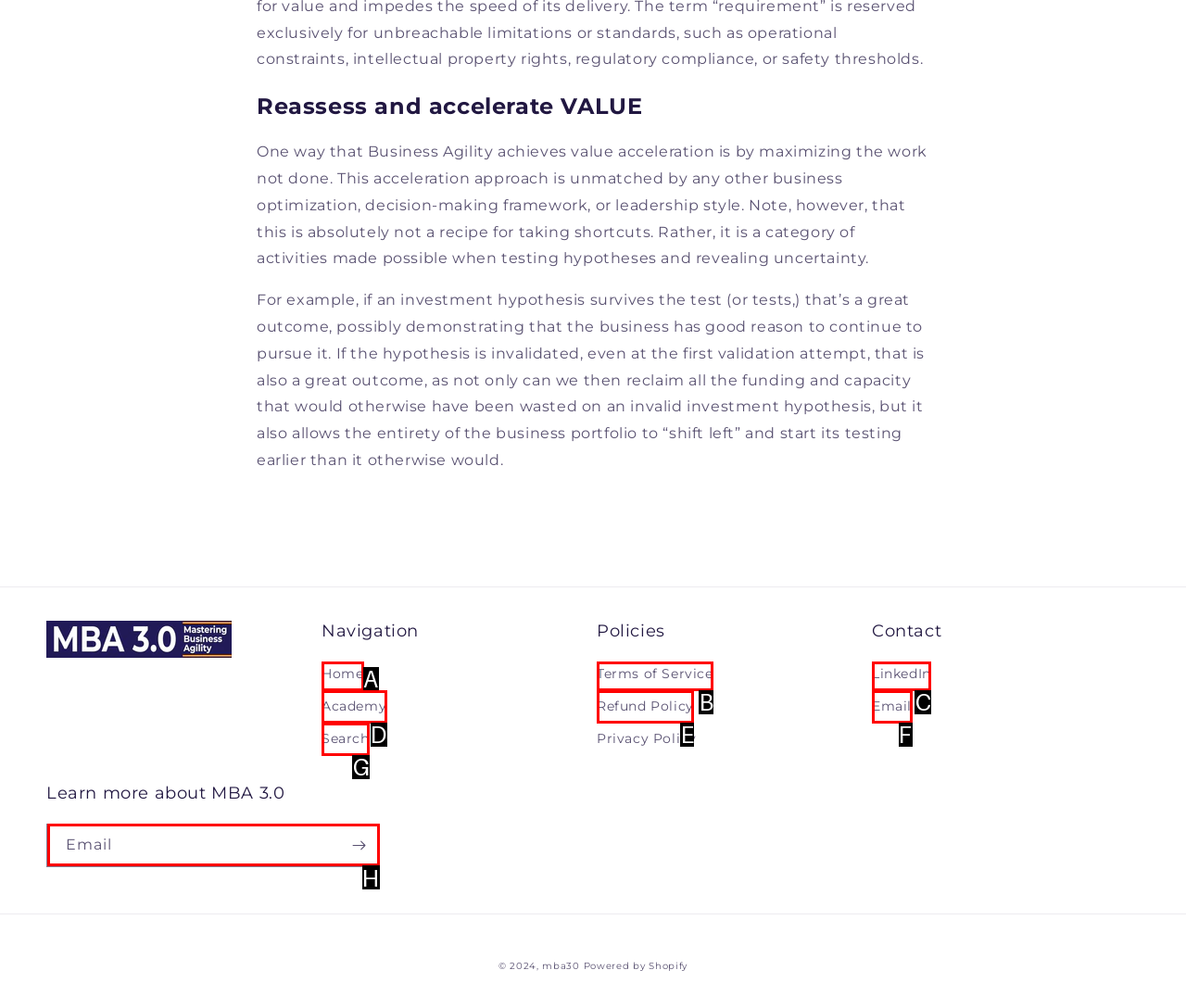Identify the letter of the UI element that fits the description: Terms of Service
Respond with the letter of the option directly.

B